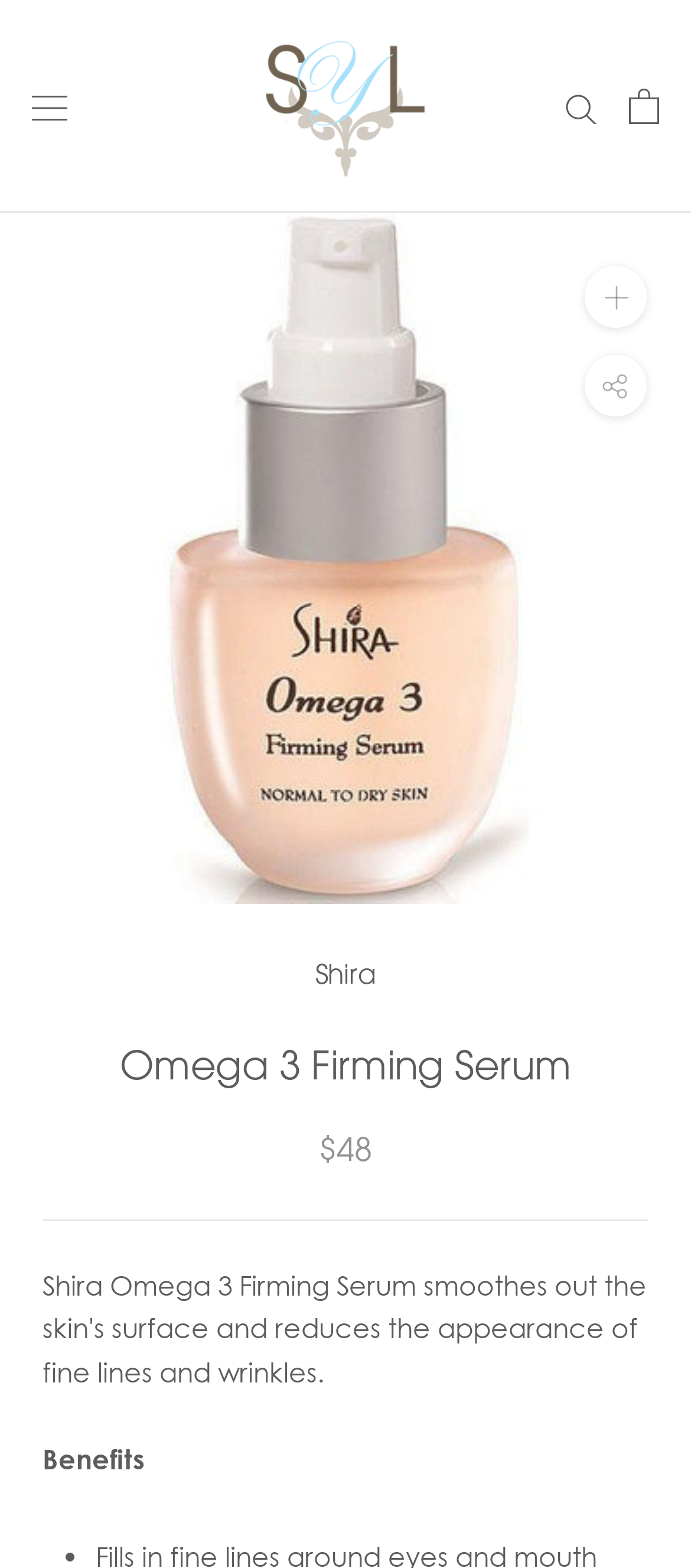What is the function of the button with the bounding box [0.846, 0.17, 0.936, 0.209]?
Look at the image and answer with only one word or phrase.

Open cart